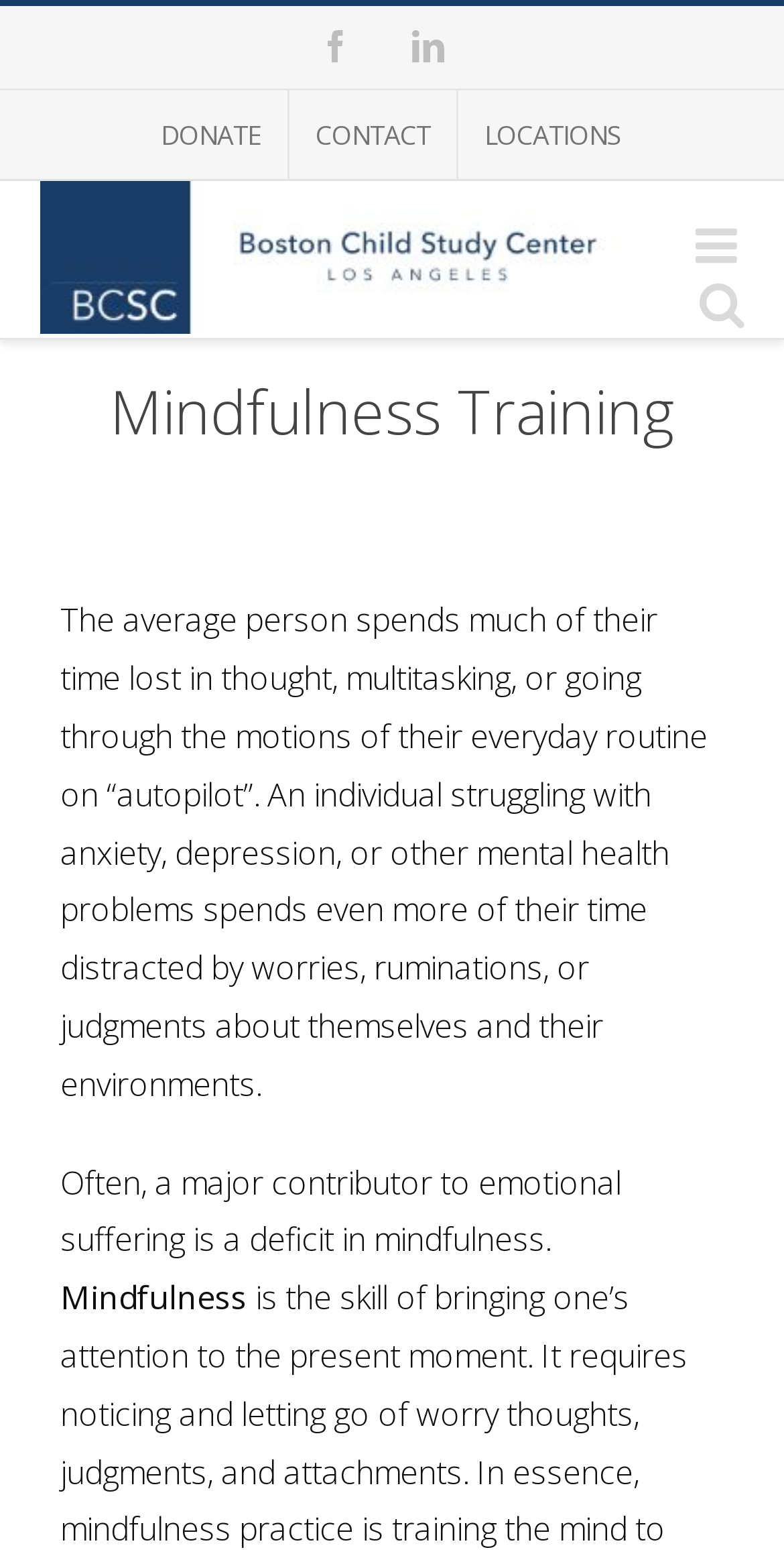Please find the bounding box coordinates of the element that you should click to achieve the following instruction: "Click LinkedIn". The coordinates should be presented as four float numbers between 0 and 1: [left, top, right, bottom].

[0.526, 0.019, 0.567, 0.04]